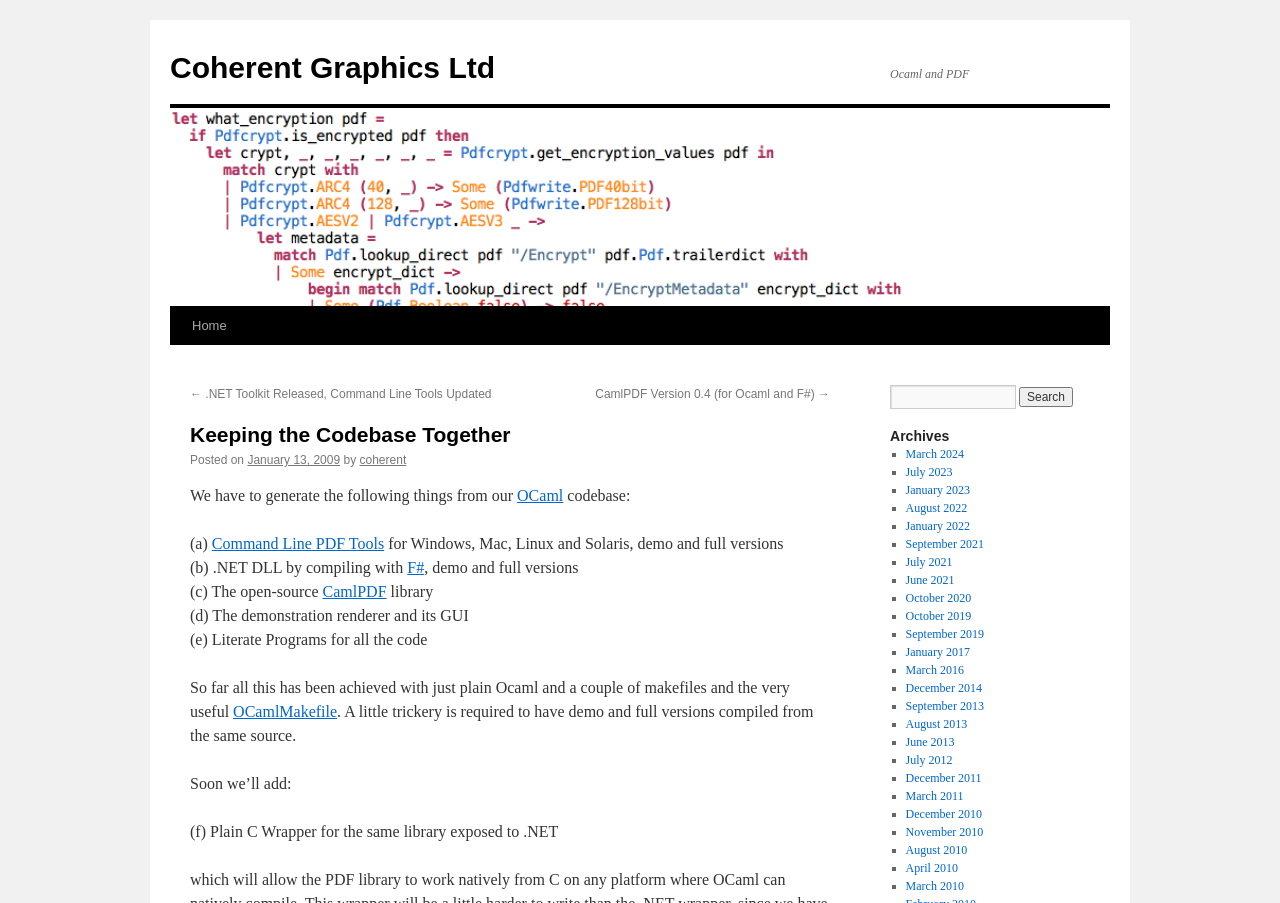Please answer the following question using a single word or phrase: 
What is the topic of the blog post?

Keeping the Codebase Together